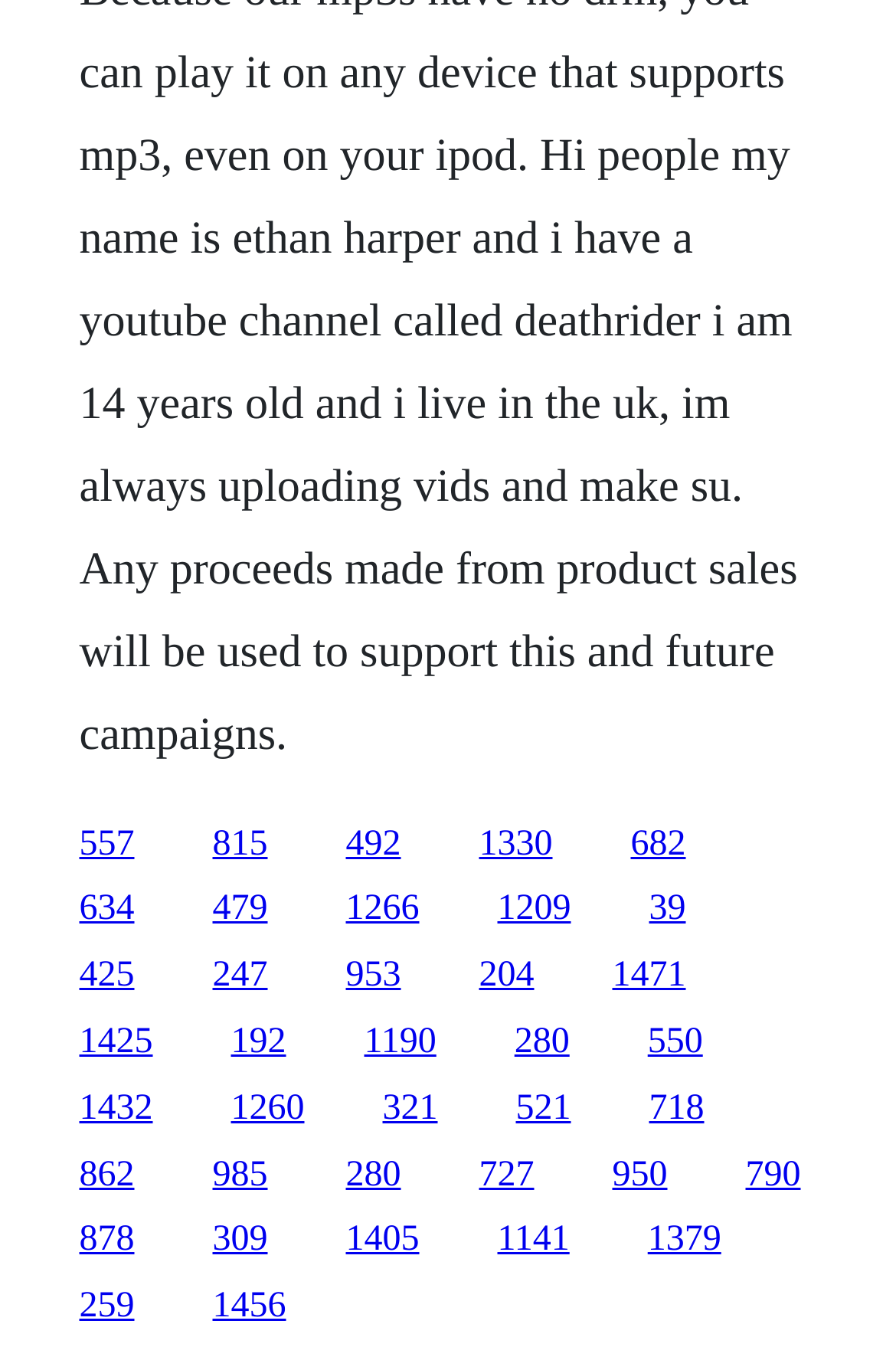Locate the bounding box of the UI element with the following description: "1141".

[0.555, 0.898, 0.636, 0.926]